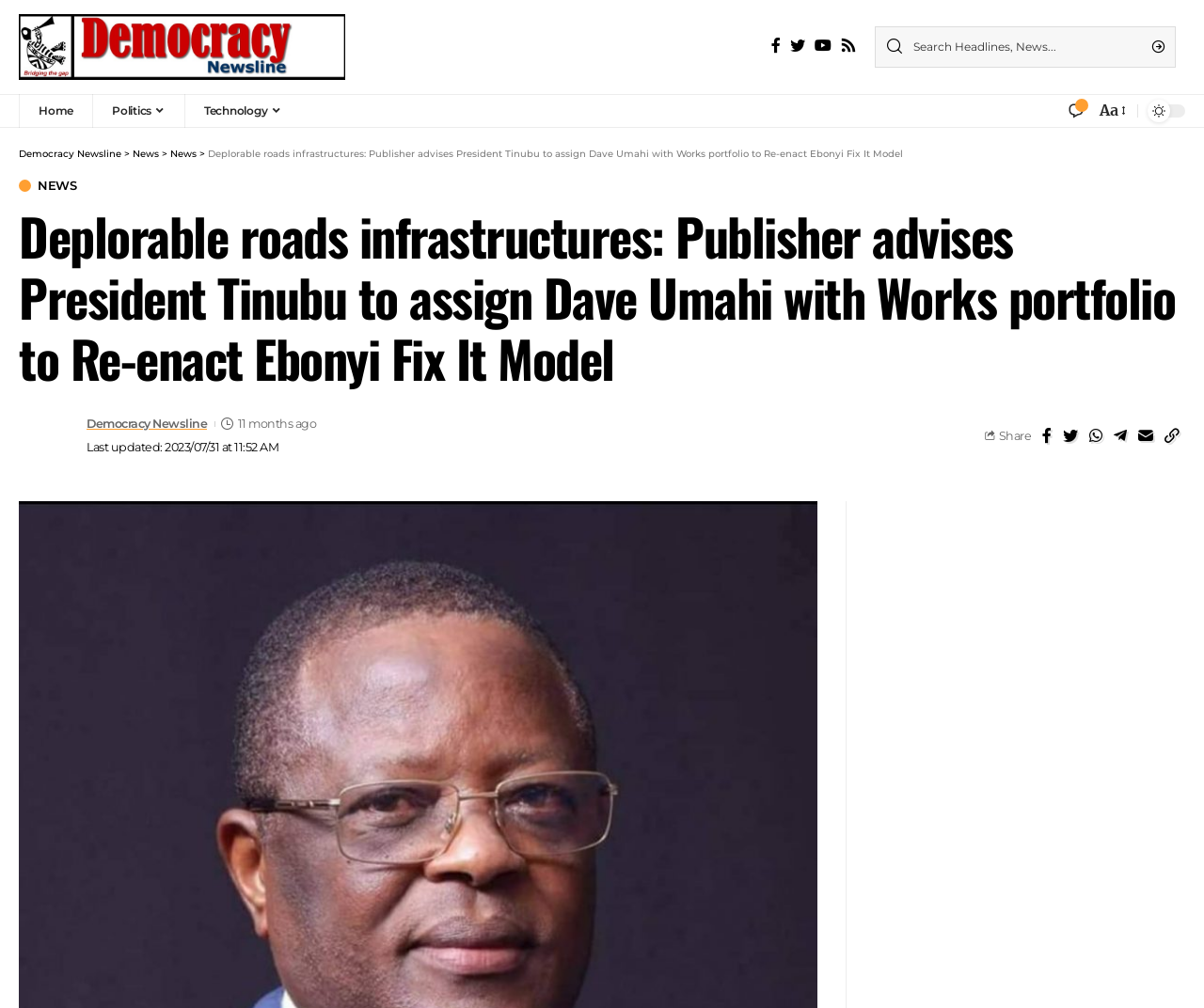Select the bounding box coordinates of the element I need to click to carry out the following instruction: "Click on the news link".

[0.11, 0.146, 0.132, 0.159]